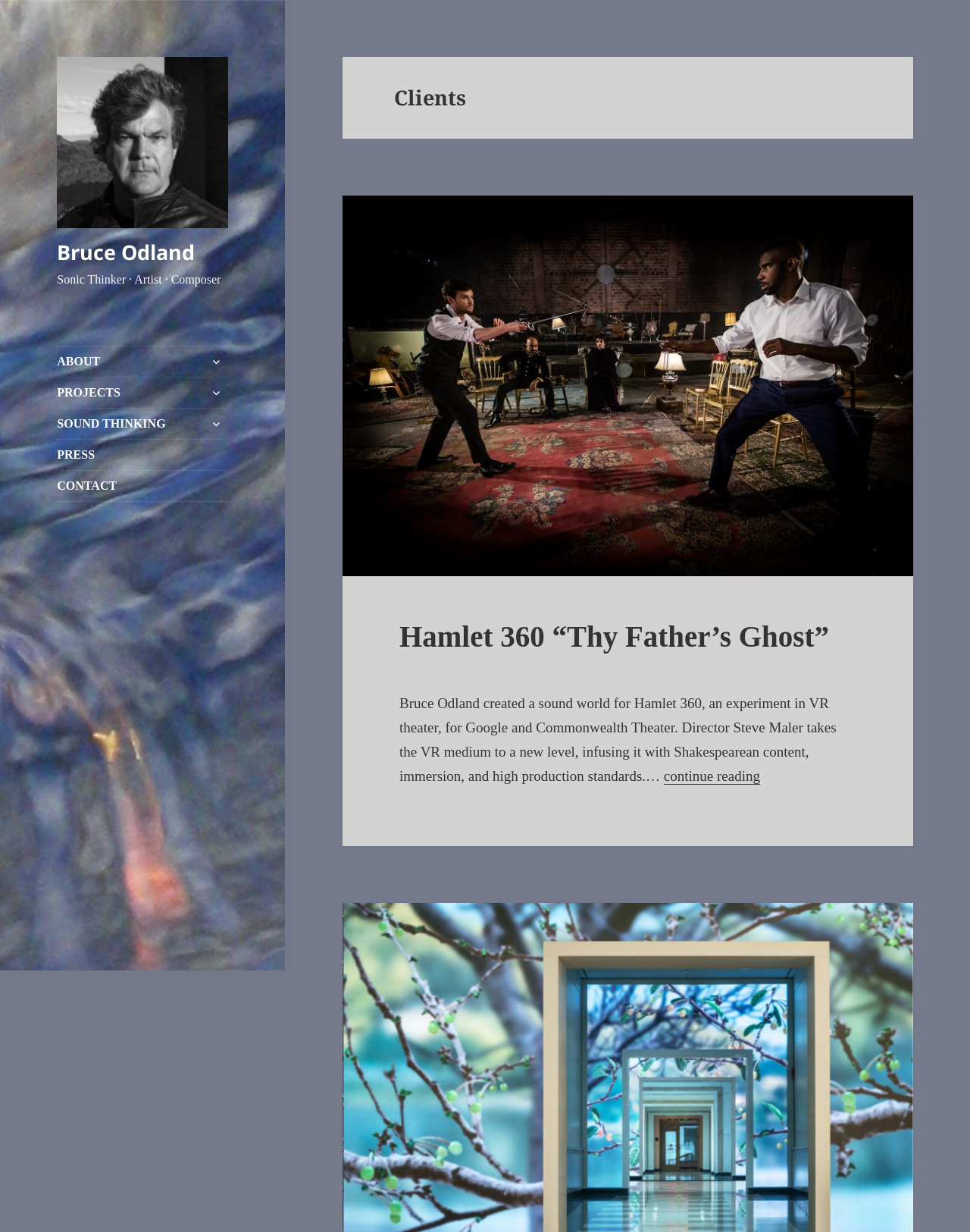Kindly provide the bounding box coordinates of the section you need to click on to fulfill the given instruction: "expand ABOUT menu".

[0.21, 0.284, 0.235, 0.304]